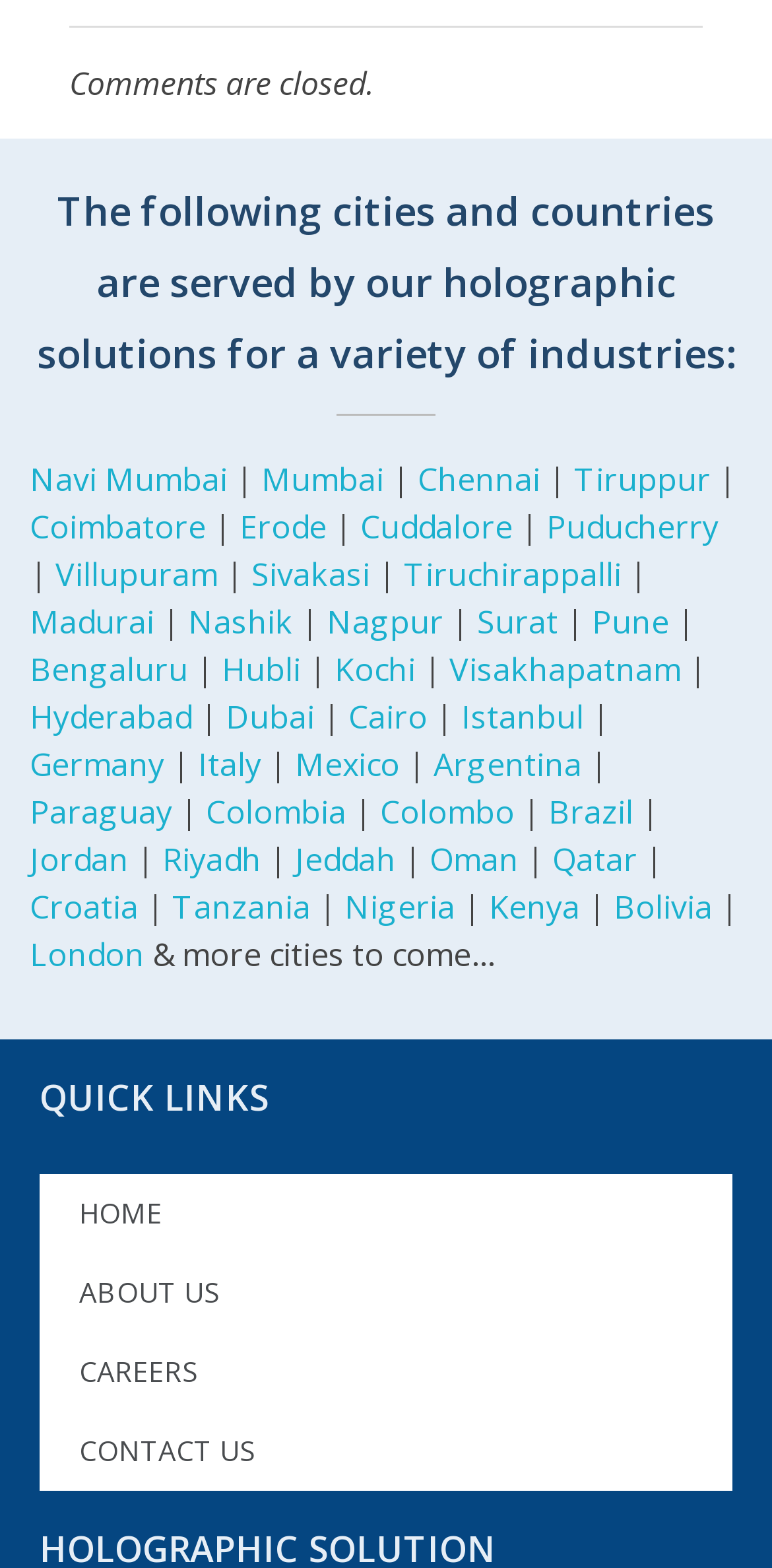Use a single word or phrase to answer the question: What is the purpose of the webpage?

To showcase holographic solutions